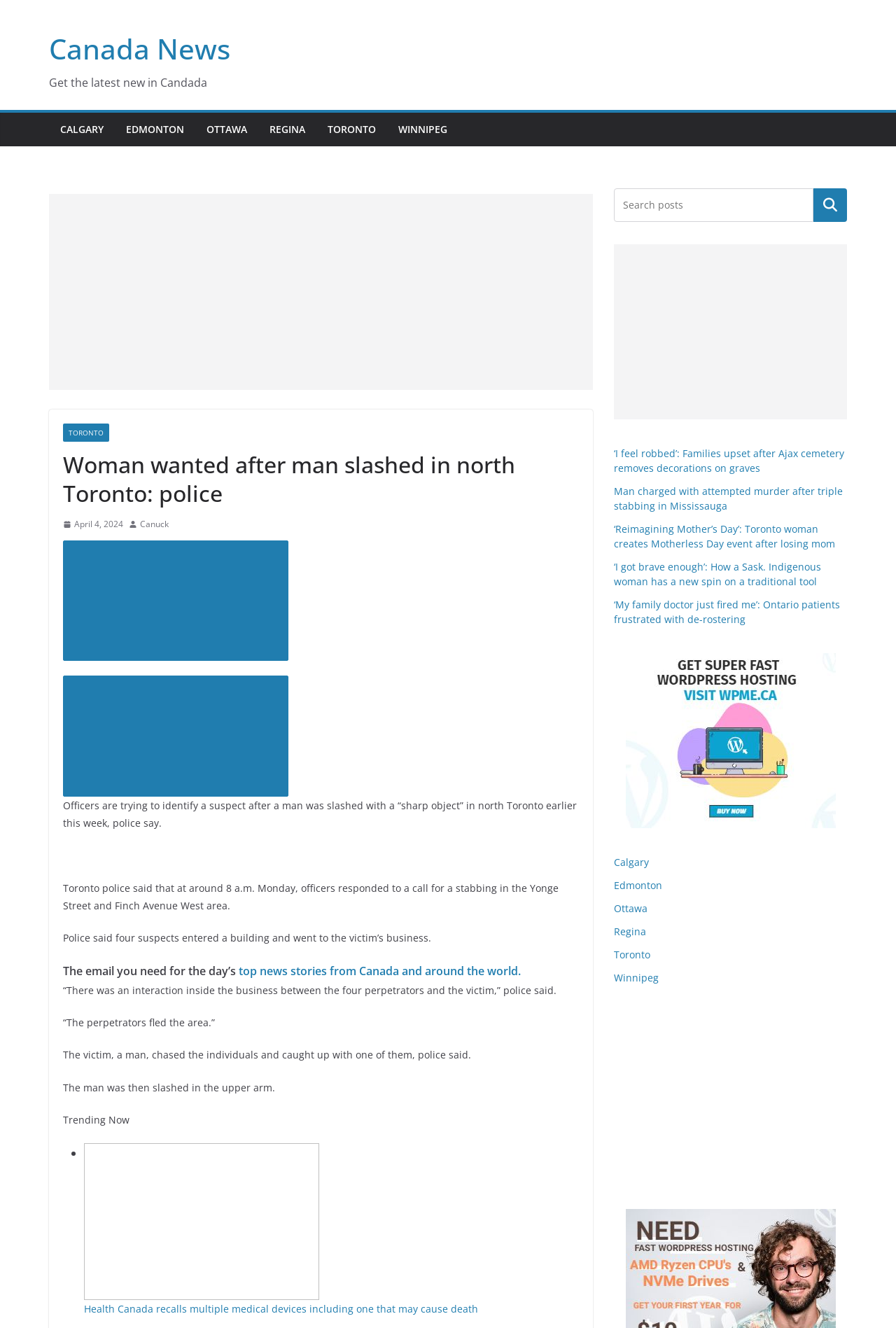Explain the webpage in detail.

The webpage is a news article from Canada News, with a heading that reads "Woman wanted after man slashed in north Toronto: police". At the top of the page, there is a link to "Canada News" and a brief description that says "Get the latest news in Canada". Below this, there are links to various Canadian cities, including Calgary, Edmonton, Ottawa, Regina, Toronto, and Winnipeg.

The main article begins with a heading that summarizes the story, followed by a link to the article's publication date, "April 4, 2024". There are two images on either side of the article's title, and two buttons to adjust the font size.

The article itself is divided into several paragraphs, describing a incident where a man was slashed with a sharp object in north Toronto. The police are trying to identify a suspect and are investigating the incident. The article provides details about the incident, including the location and the actions of the perpetrators.

To the right of the article, there is a section with links to trending news stories, including "Health Canada recalls multiple medical devices including one that may cause death". Below this, there is a search bar and a button to search for news articles.

At the bottom of the page, there are several sections with links to other news articles, including "‘I feel robbed’: Families upset after Ajax cemetery removes decorations on graves" and "Man charged with attempted murder after triple stabbing in Mississauga". There are also advertisements and images scattered throughout the page.